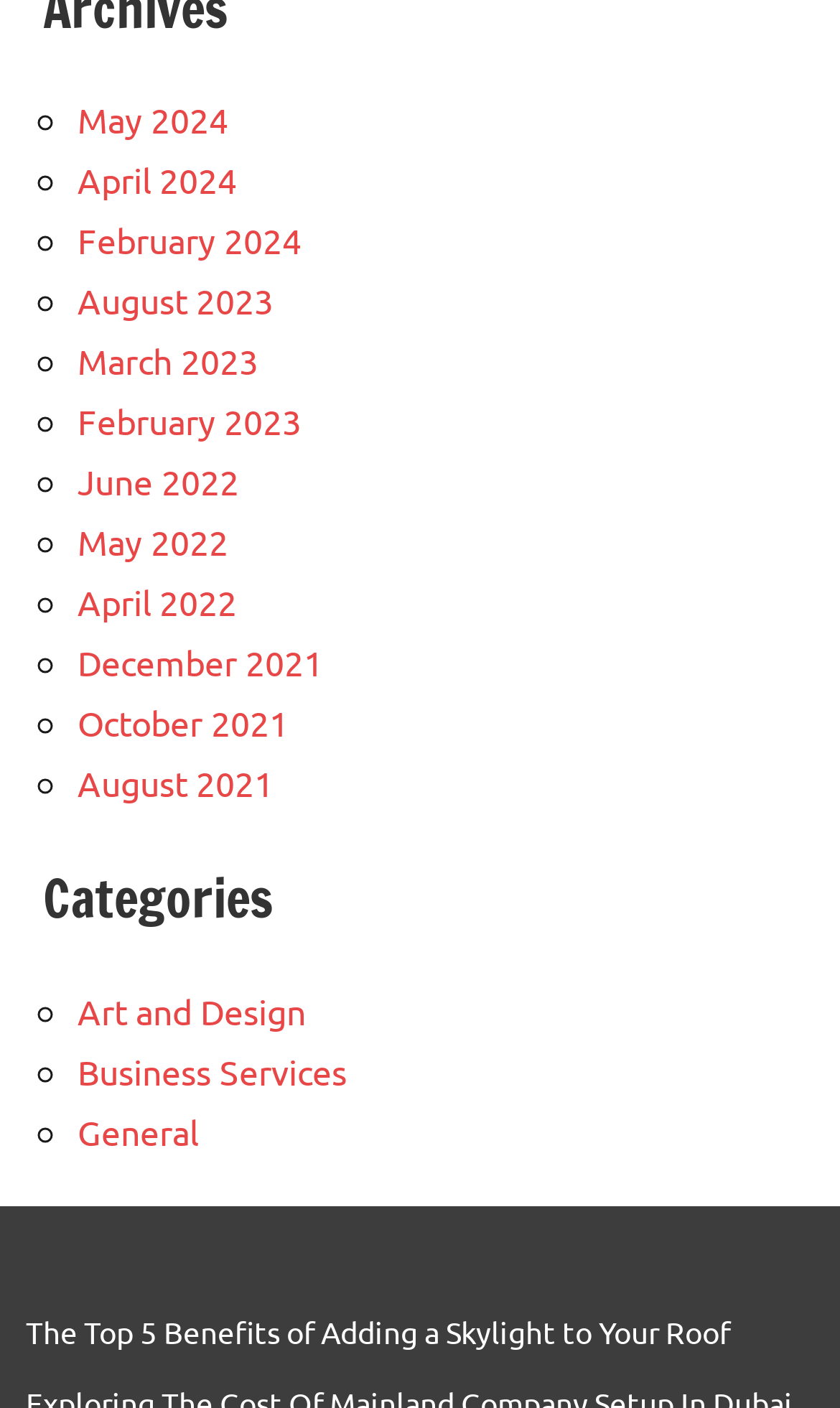Provide a brief response to the question below using one word or phrase:
How many links are listed under the 'Categories' heading?

4